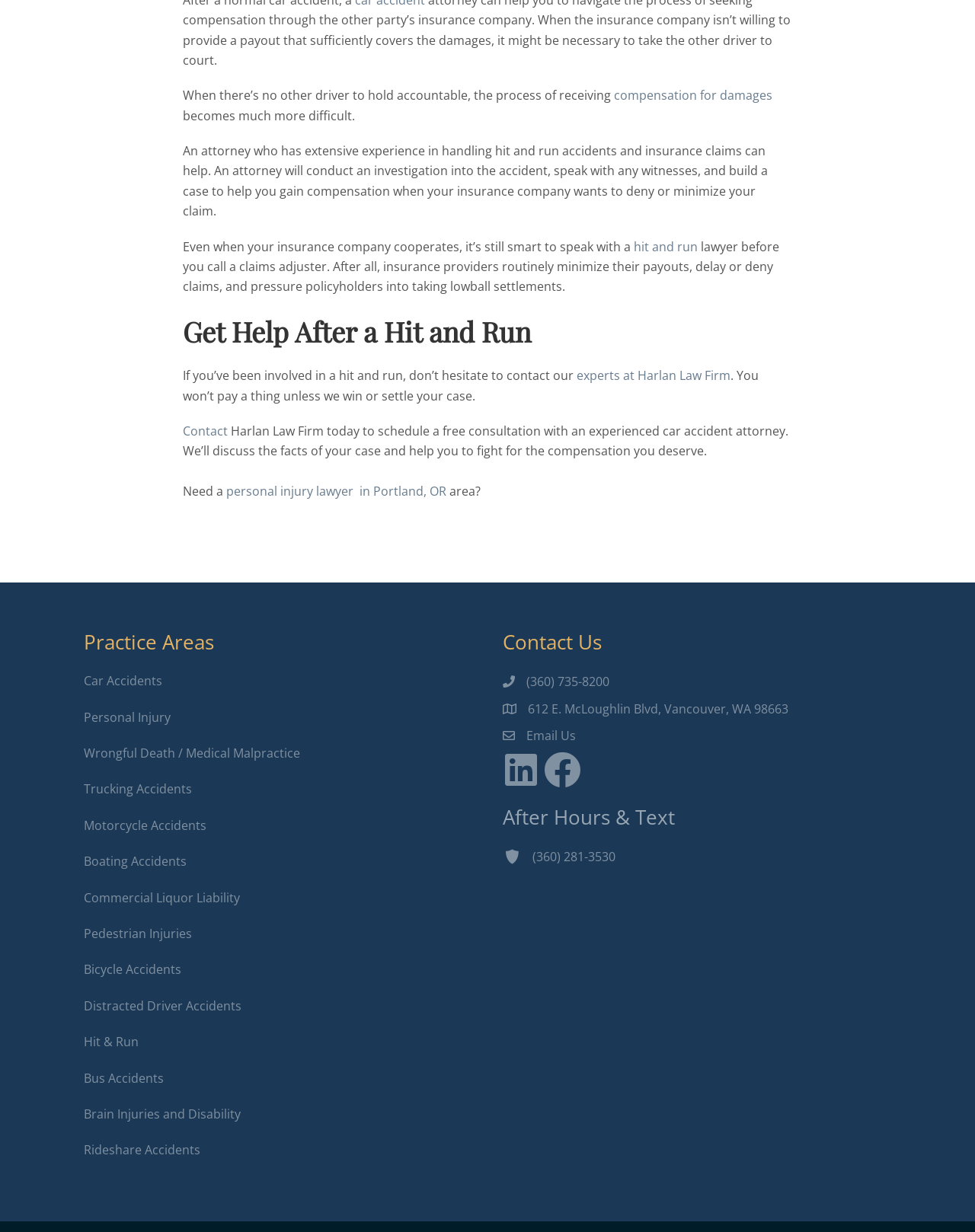Identify the bounding box for the UI element that is described as follows: "Motorcycle Accidents".

[0.086, 0.662, 0.484, 0.691]